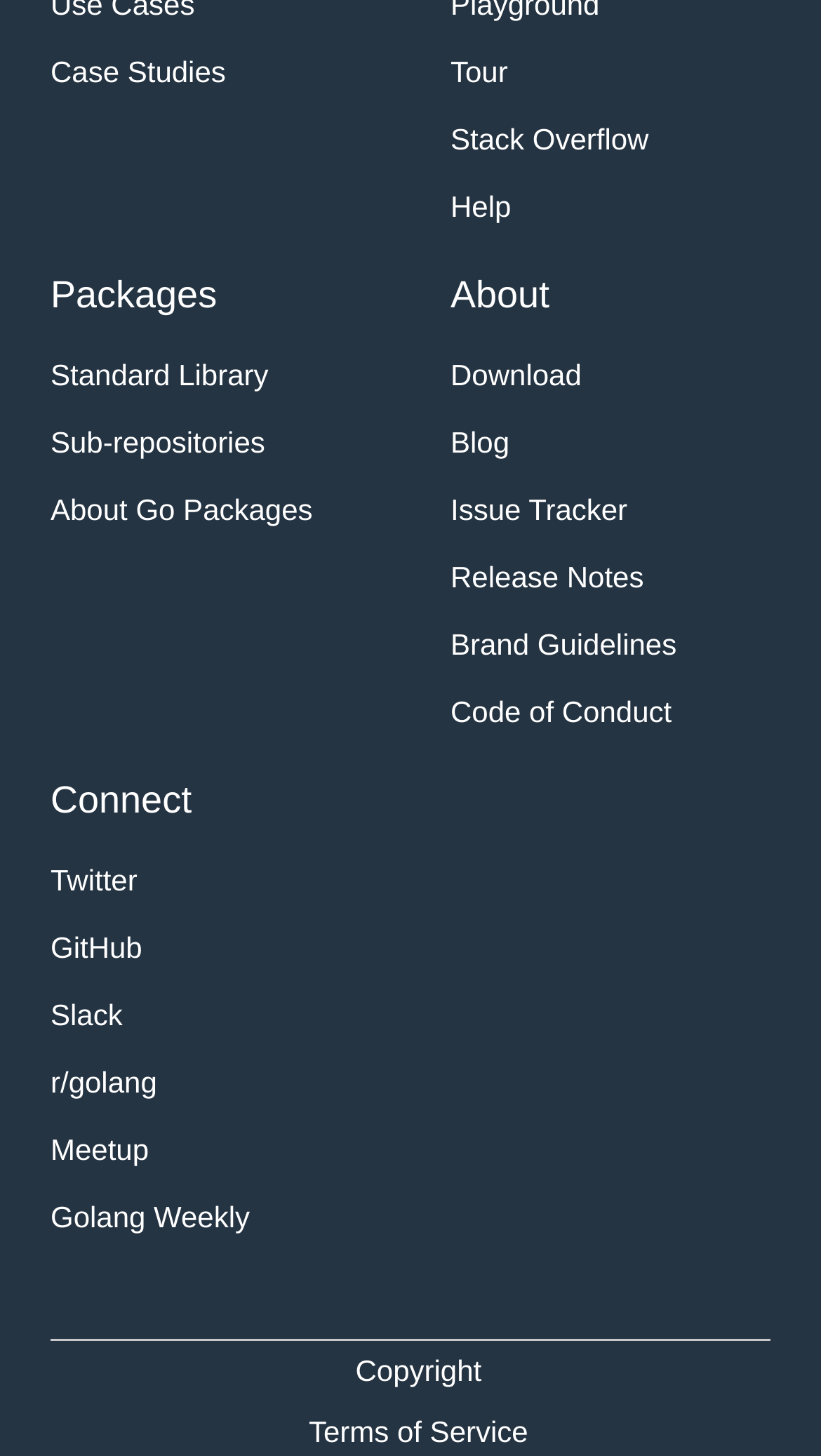Please provide the bounding box coordinates in the format (top-left x, top-left y, bottom-right x, bottom-right y). Remember, all values are floating point numbers between 0 and 1. What is the bounding box coordinate of the region described as: r/golang

[0.062, 0.72, 0.451, 0.766]